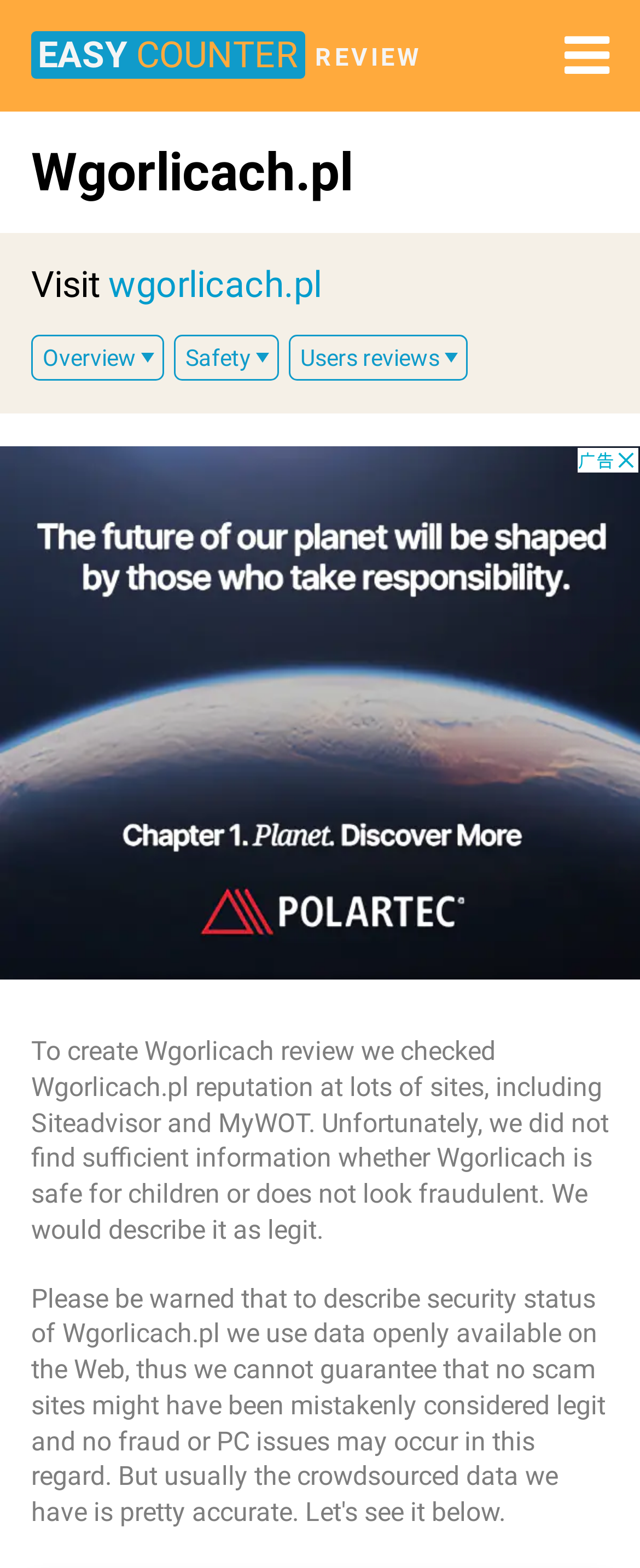Provide a brief response to the question using a single word or phrase: 
What is the name of the website being reviewed?

Wgorlicach.pl